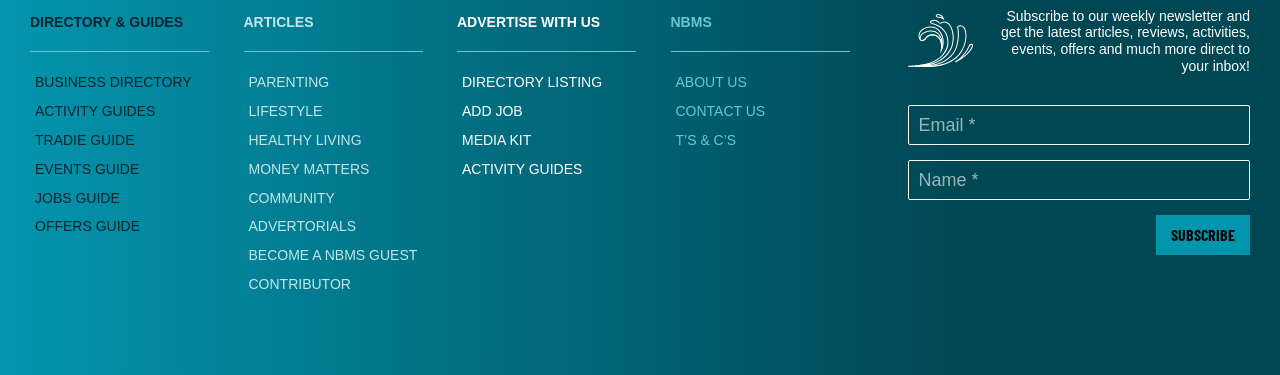Please locate the bounding box coordinates of the region I need to click to follow this instruction: "Subscribe to the newsletter".

[0.903, 0.573, 0.977, 0.679]